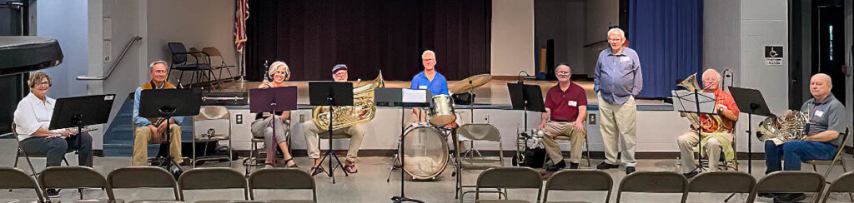Answer the question using only a single word or phrase: 
How many musicians are in the group?

Eight